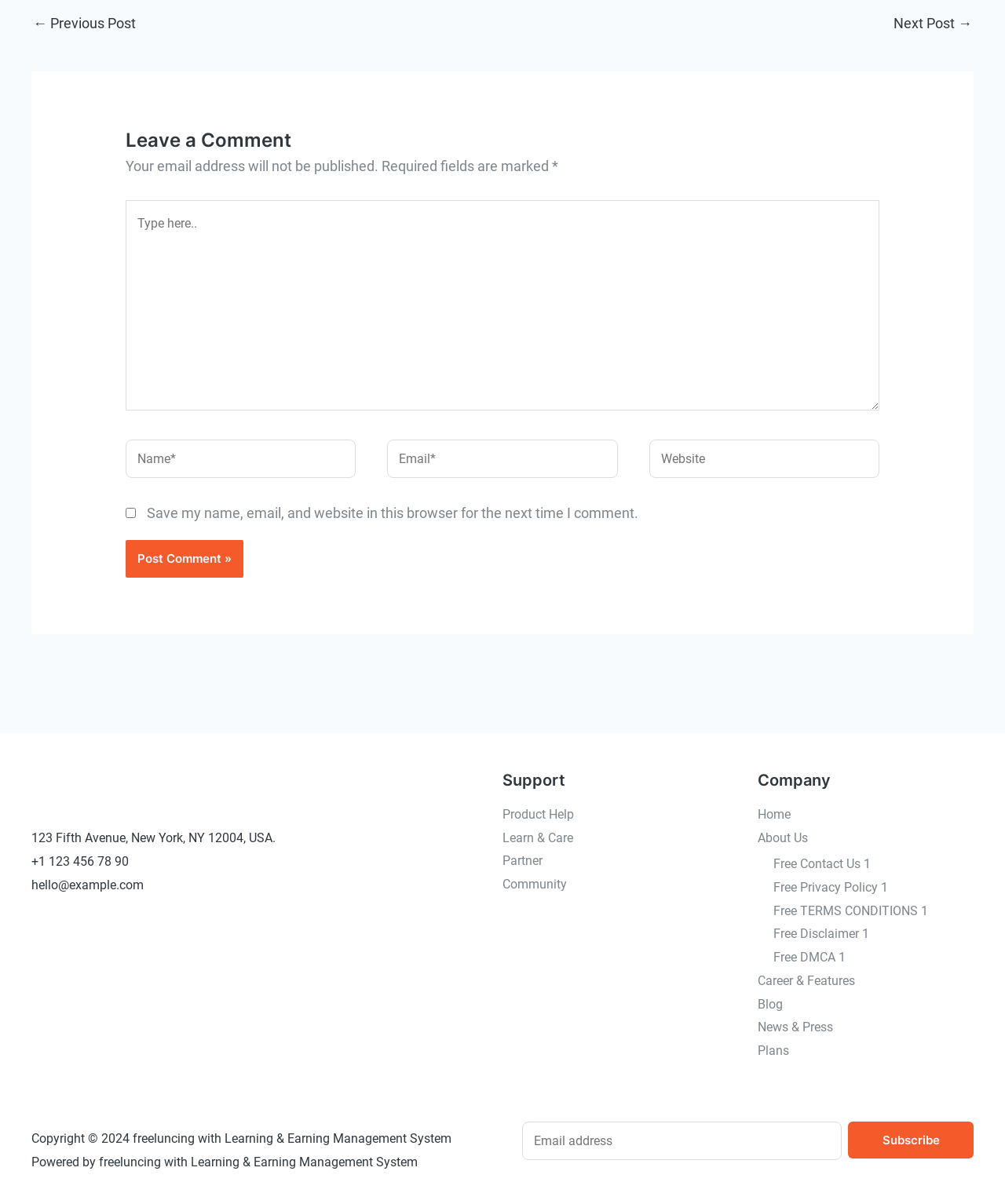Kindly determine the bounding box coordinates of the area that needs to be clicked to fulfill this instruction: "Click the 'Subscribe' button".

[0.844, 0.931, 0.969, 0.962]